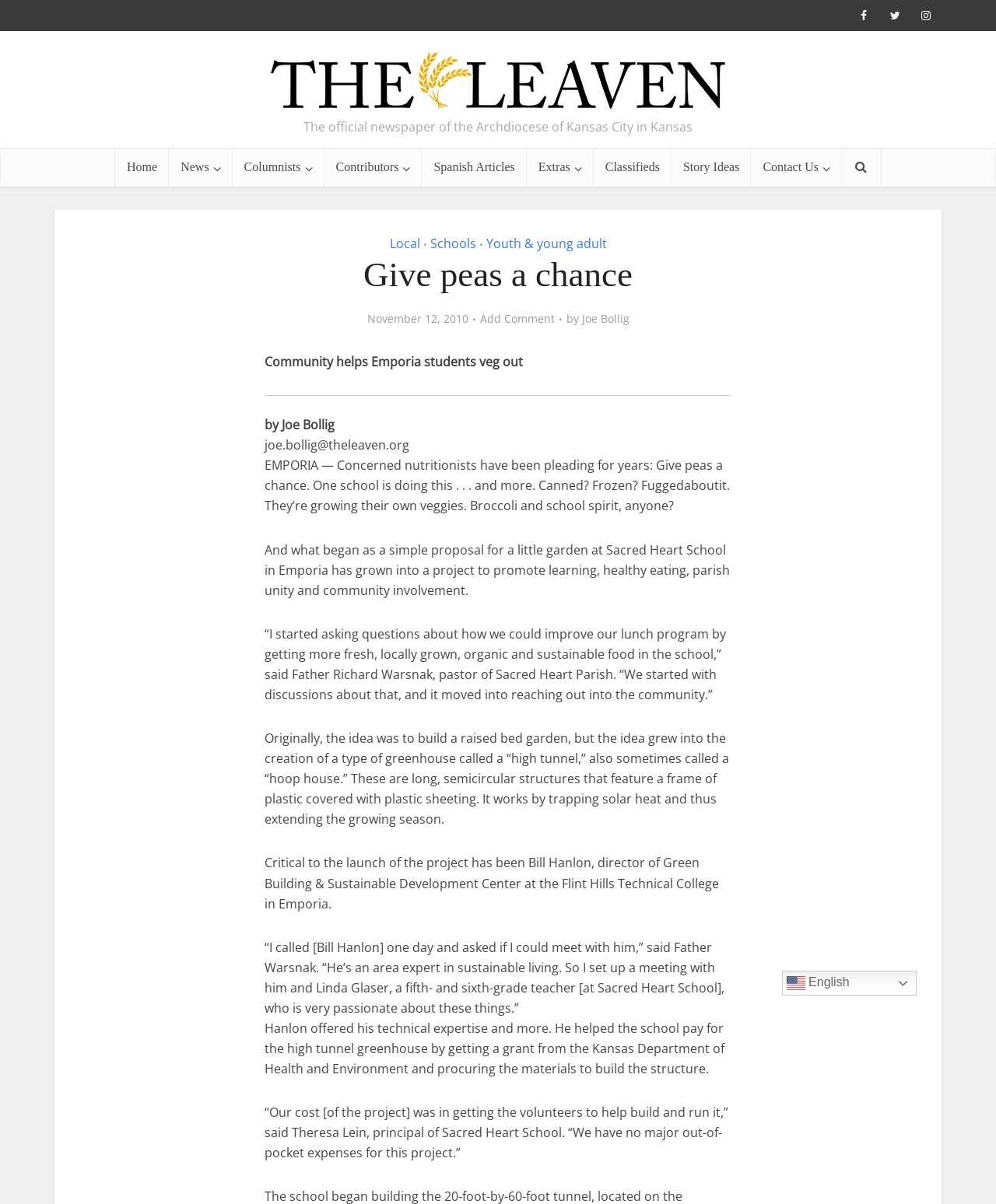Please locate the bounding box coordinates of the element that needs to be clicked to achieve the following instruction: "Read the article 'Give peas a chance'". The coordinates should be four float numbers between 0 and 1, i.e., [left, top, right, bottom].

[0.227, 0.211, 0.773, 0.246]